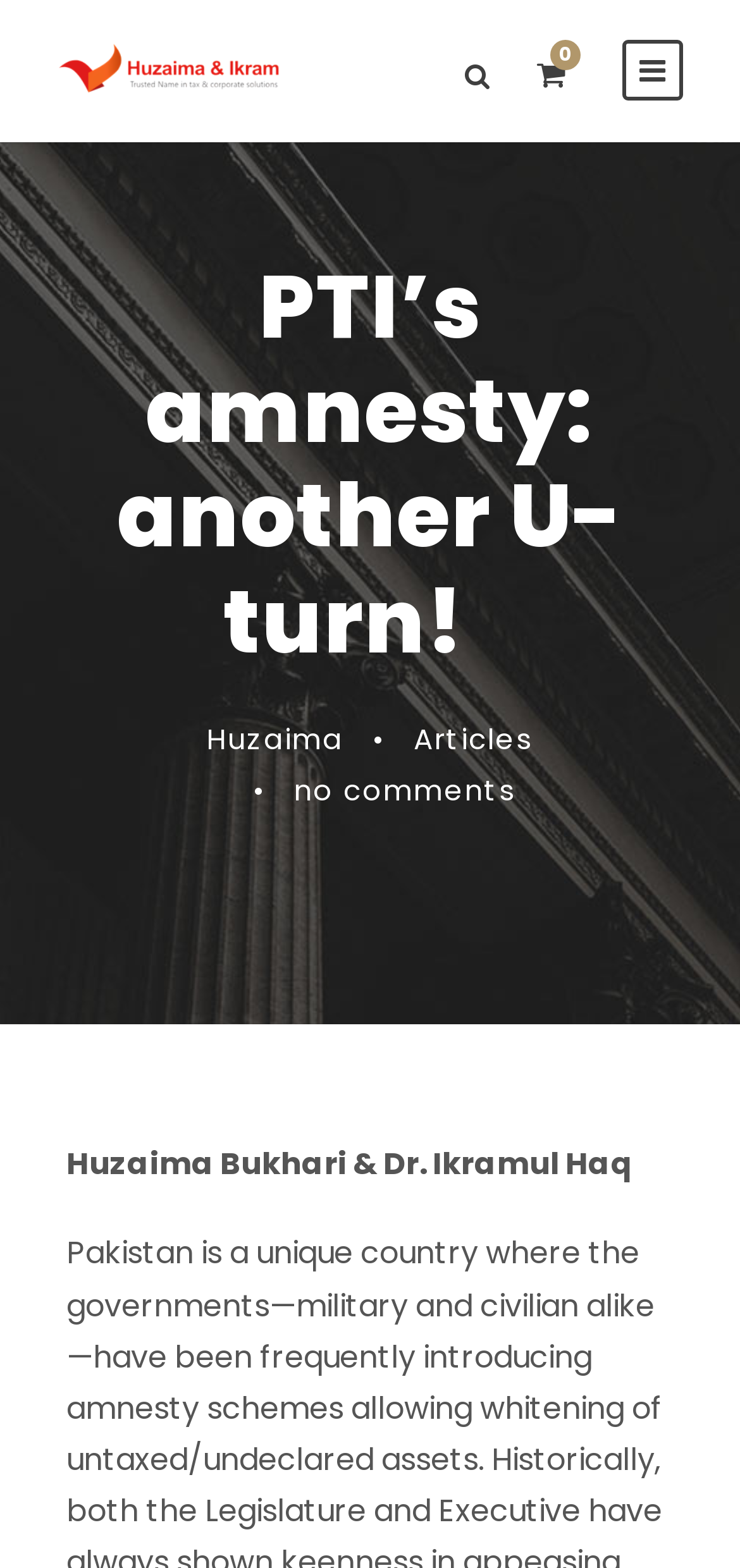Answer the question in a single word or phrase:
What is the category of the article?

Articles